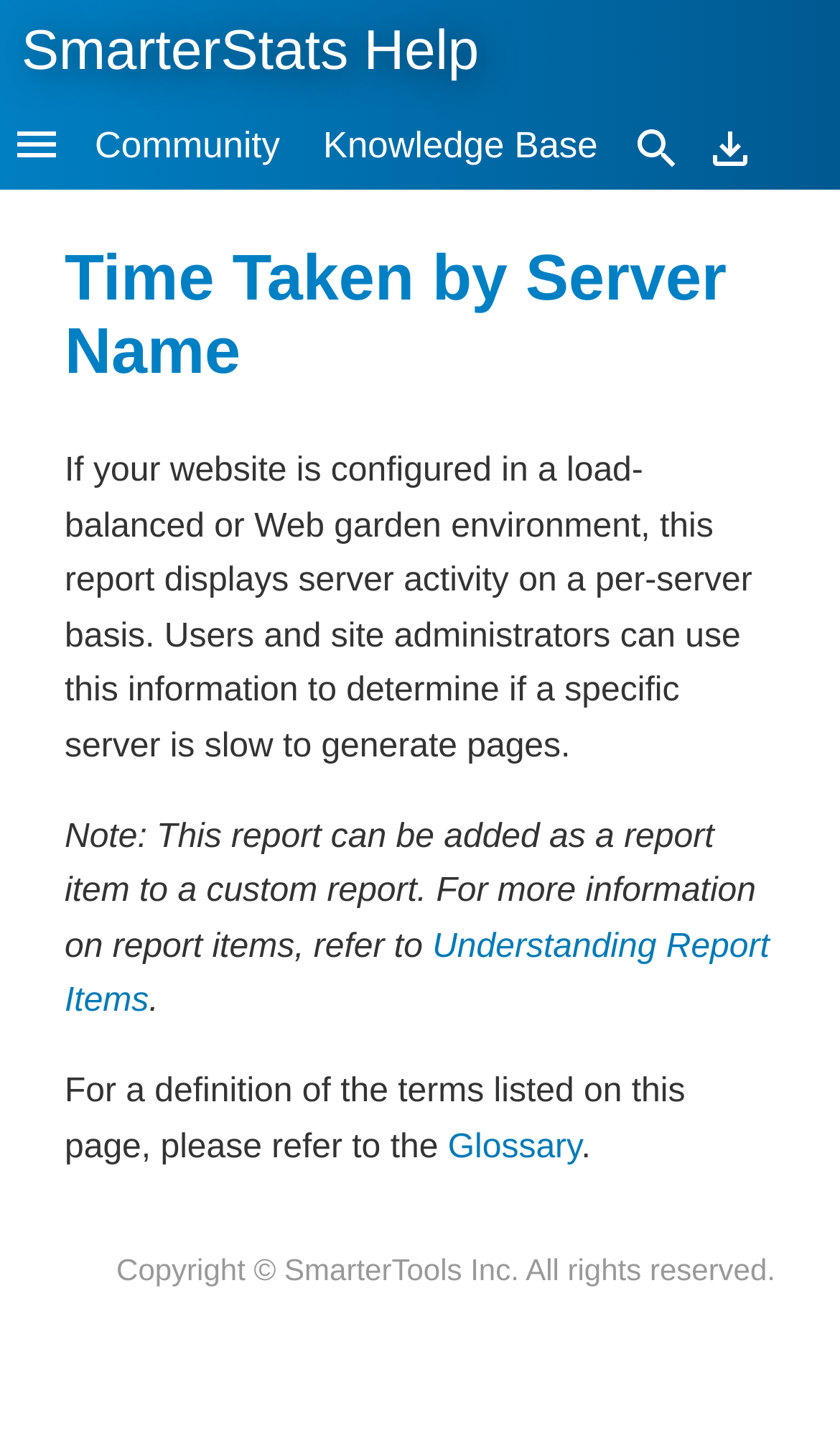Provide a thorough description of the webpage you see.

The webpage is about the "Time Taken by Server Name" report in SmarterStats Help. At the top, there is a header section with a link to "SmarterStats Help" on the left and a series of links to "Community", "Knowledge Base", "Search", and "Download" on the right, each accompanied by a small icon. 

Below the header, the main content area is an article that takes up the entire width of the page. It starts with a heading "Time Taken by Server Name" followed by a paragraph of text that explains the purpose of the report, which is to display server activity in a load-balanced or Web garden environment. 

Further down, there is another paragraph of text that provides additional information about the report, including the ability to add it as a report item to a custom report. This paragraph contains a link to "Understanding Report Items". 

Next, there is a sentence that refers to the glossary for definitions of terms used on the page, which is linked to the "Glossary" page. The sentence ends with a period. 

At the very bottom of the page, there is a copyright notice that reads "Copyright © SmarterTools Inc. All rights reserved."